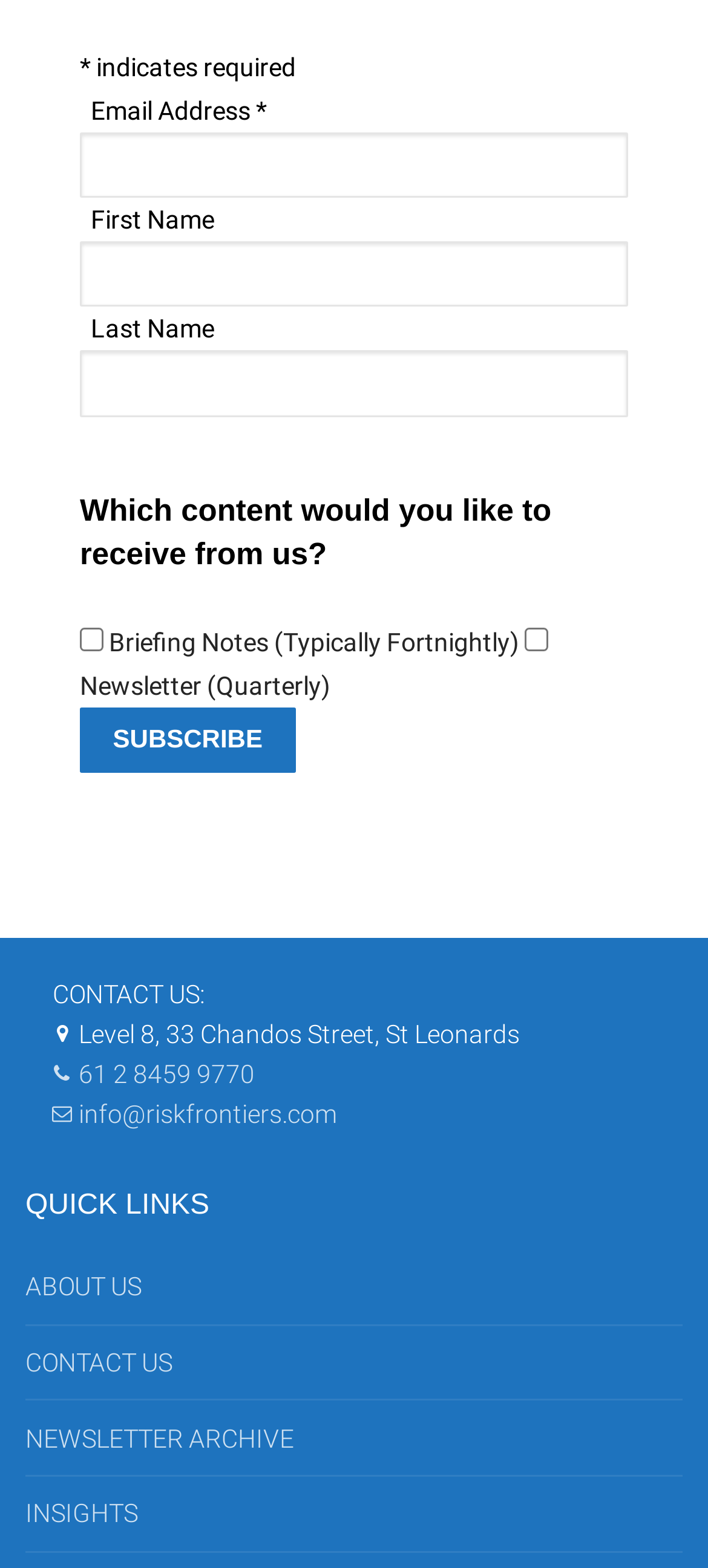Based on what you see in the screenshot, provide a thorough answer to this question: What is the phone number of the company?

The phone number of the company is provided in the 'CONTACT US' section at the bottom of the webpage, which is '61 2 8459 9770'.